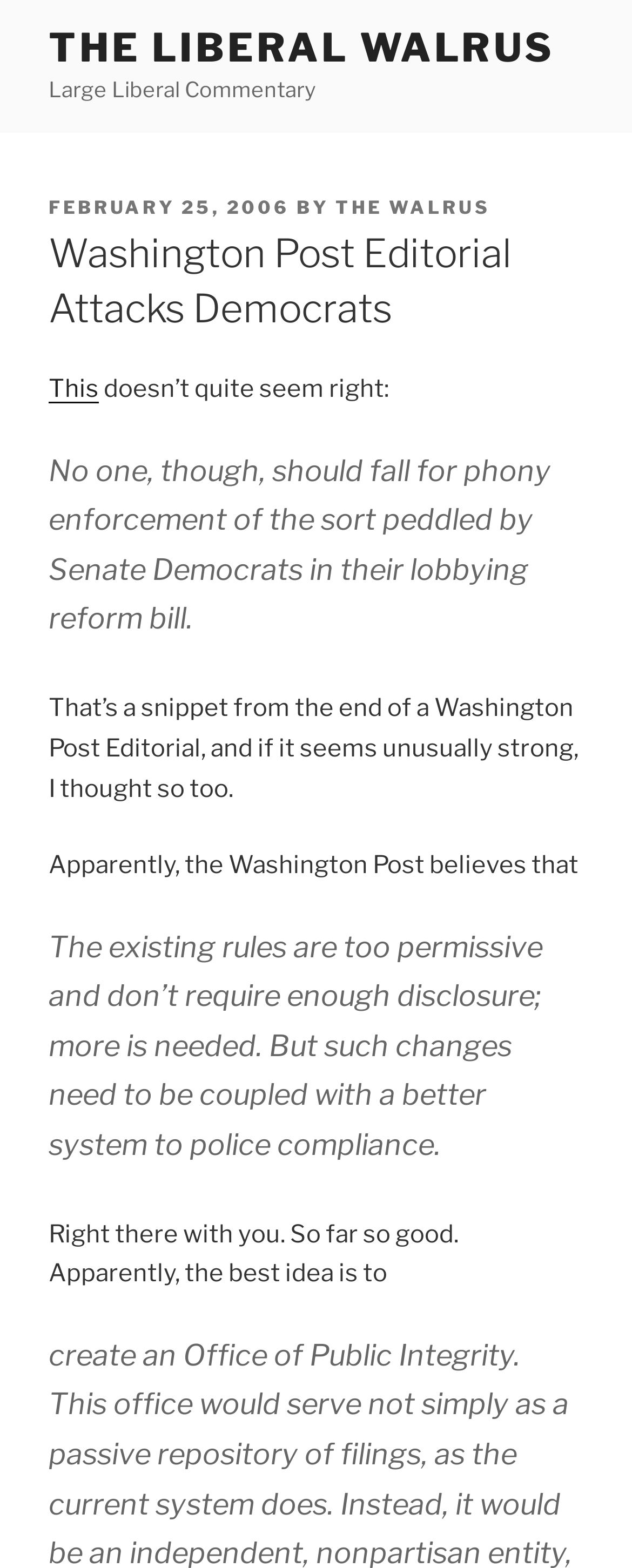Identify and extract the main heading of the webpage.

Washington Post Editorial Attacks Democrats